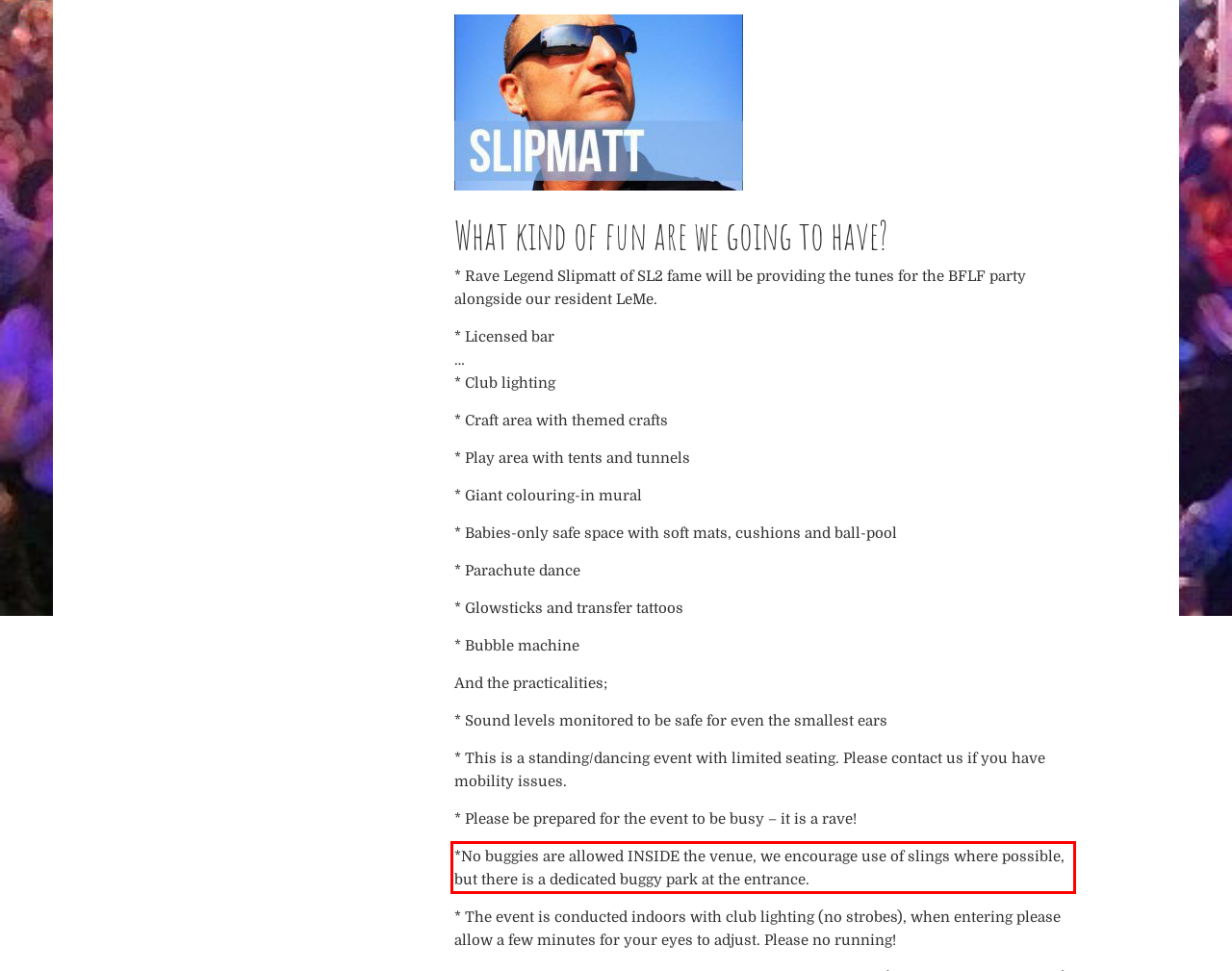Examine the screenshot of the webpage, locate the red bounding box, and generate the text contained within it.

*No buggies are allowed INSIDE the venue, we encourage use of slings where possible, but there is a dedicated buggy park at the entrance.